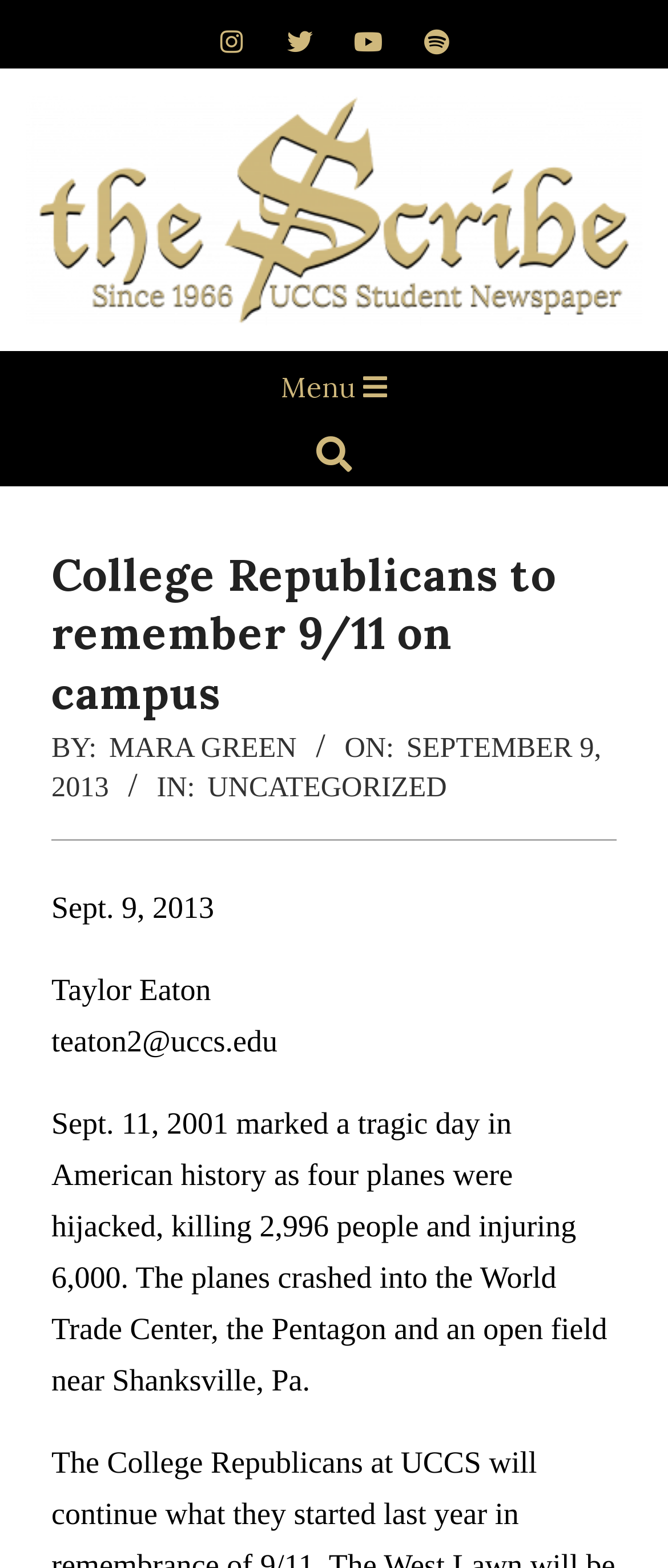Provide the bounding box coordinates for the UI element that is described as: "Mara Green".

[0.163, 0.466, 0.444, 0.487]